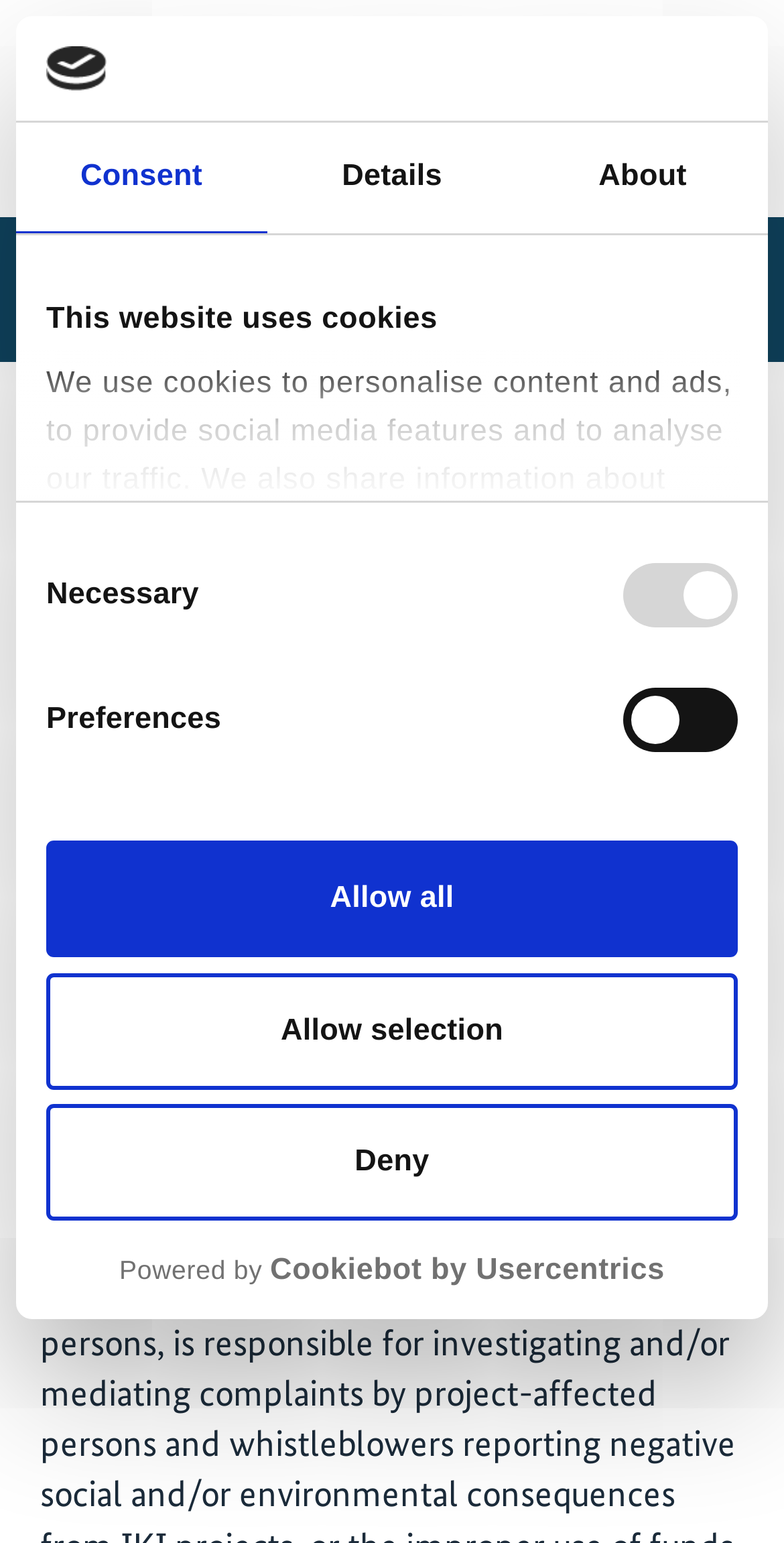Find and provide the bounding box coordinates for the UI element described with: "Deny".

[0.059, 0.715, 0.941, 0.791]